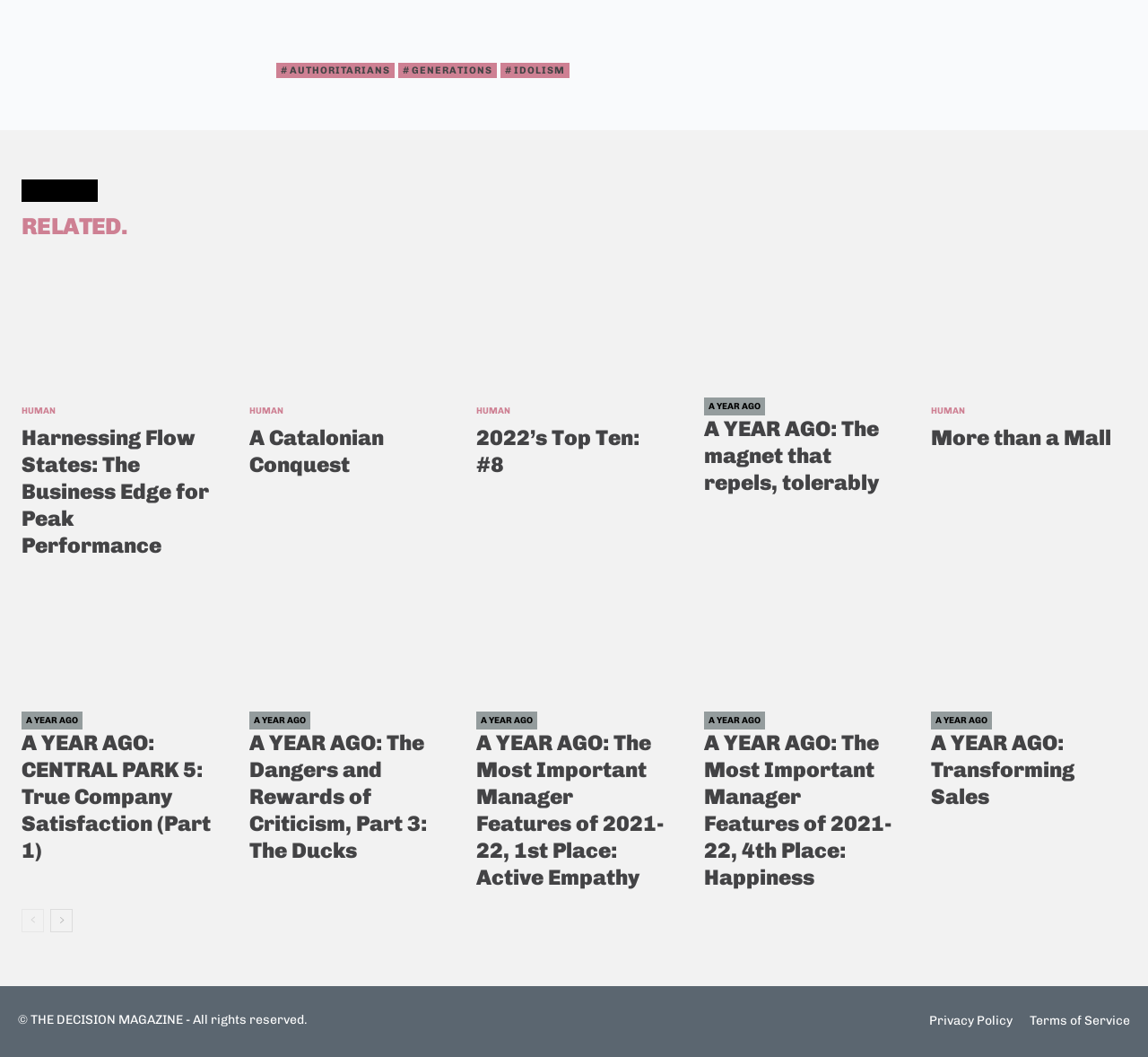What is the copyright information at the bottom of the webpage? Based on the screenshot, please respond with a single word or phrase.

THE DECISION MAGAZINE - All rights reserved